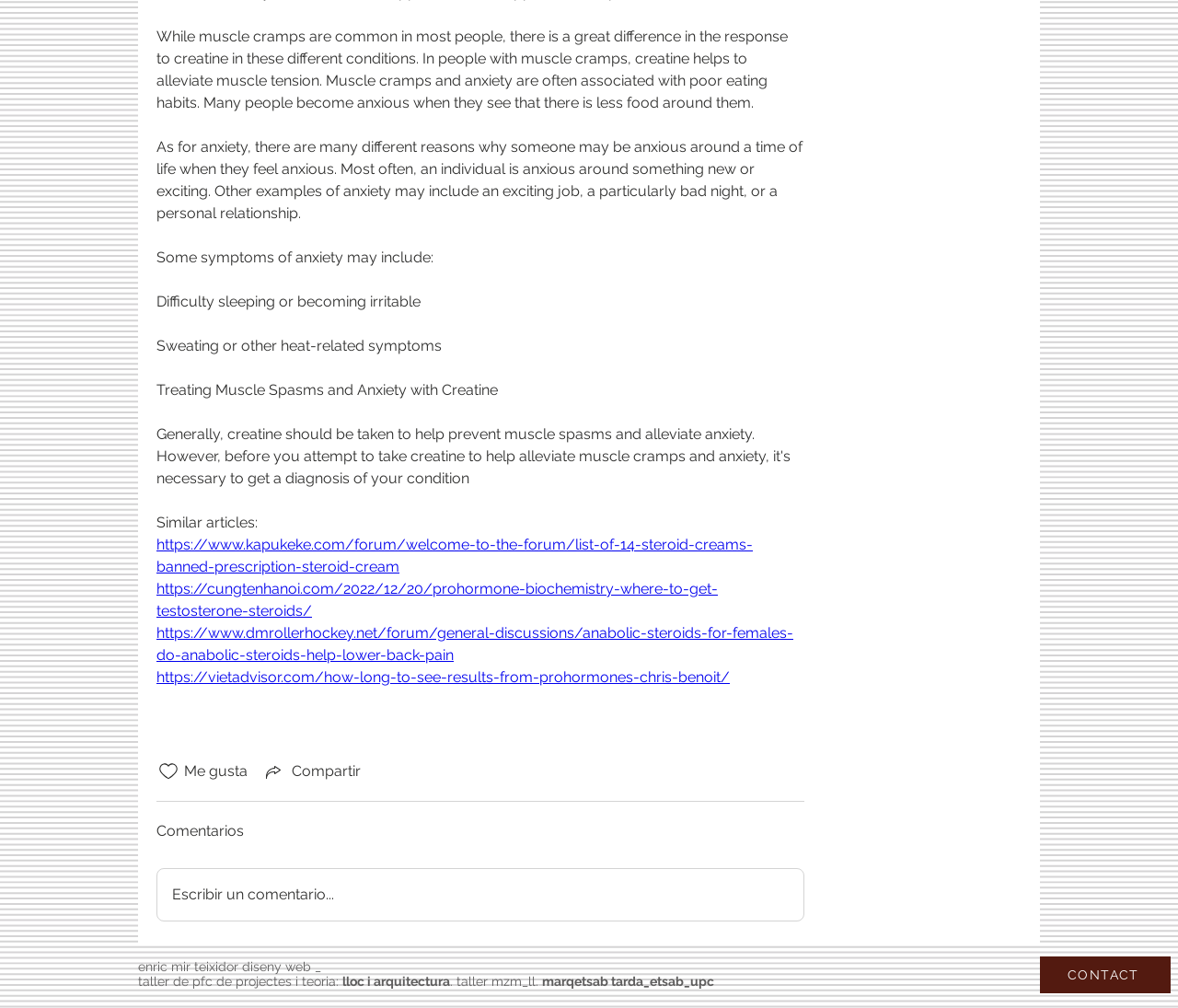Locate the bounding box coordinates of the clickable area needed to fulfill the instruction: "Click the like button".

[0.133, 0.754, 0.153, 0.776]